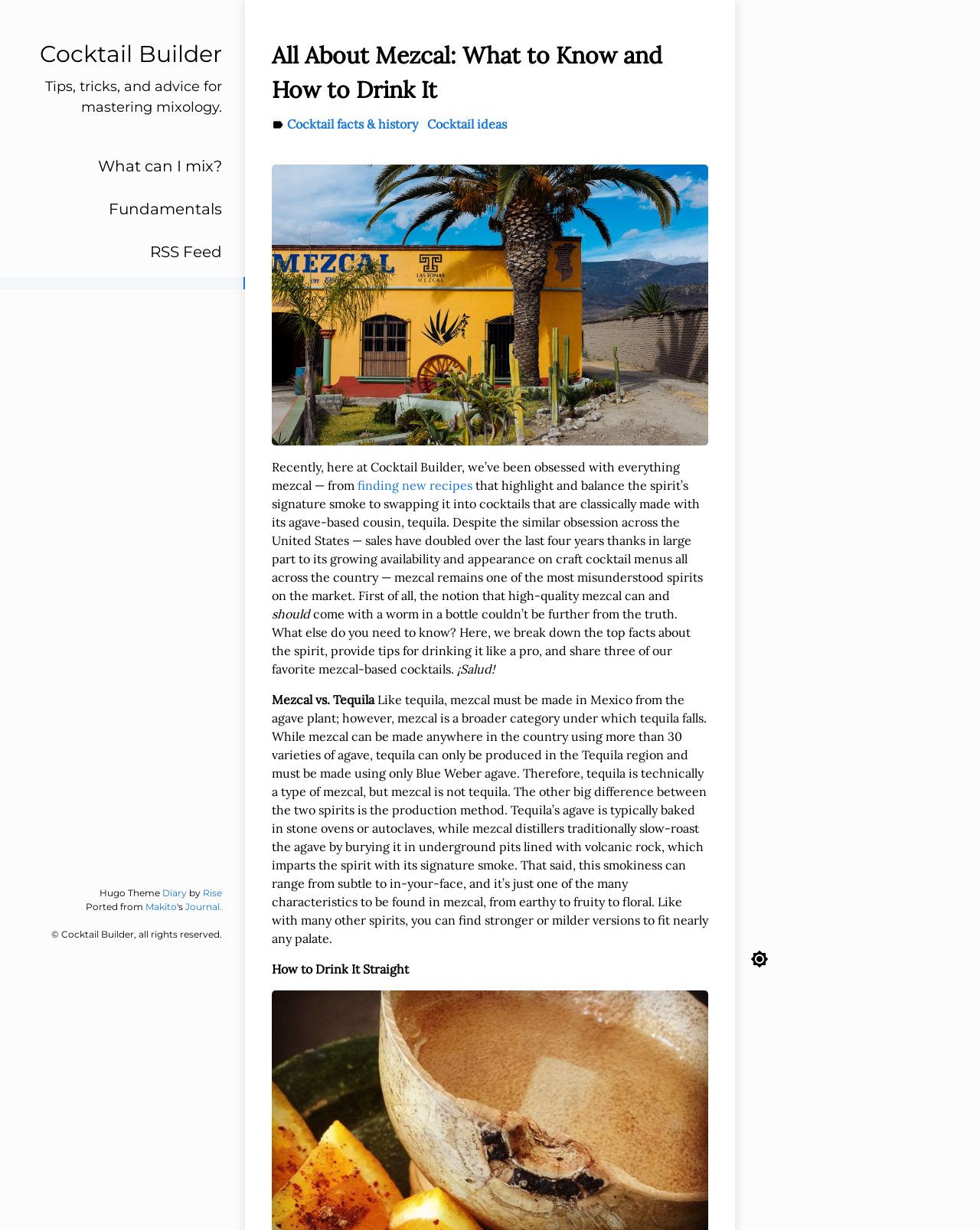Specify the bounding box coordinates for the region that must be clicked to perform the given instruction: "Click the HOME link".

None